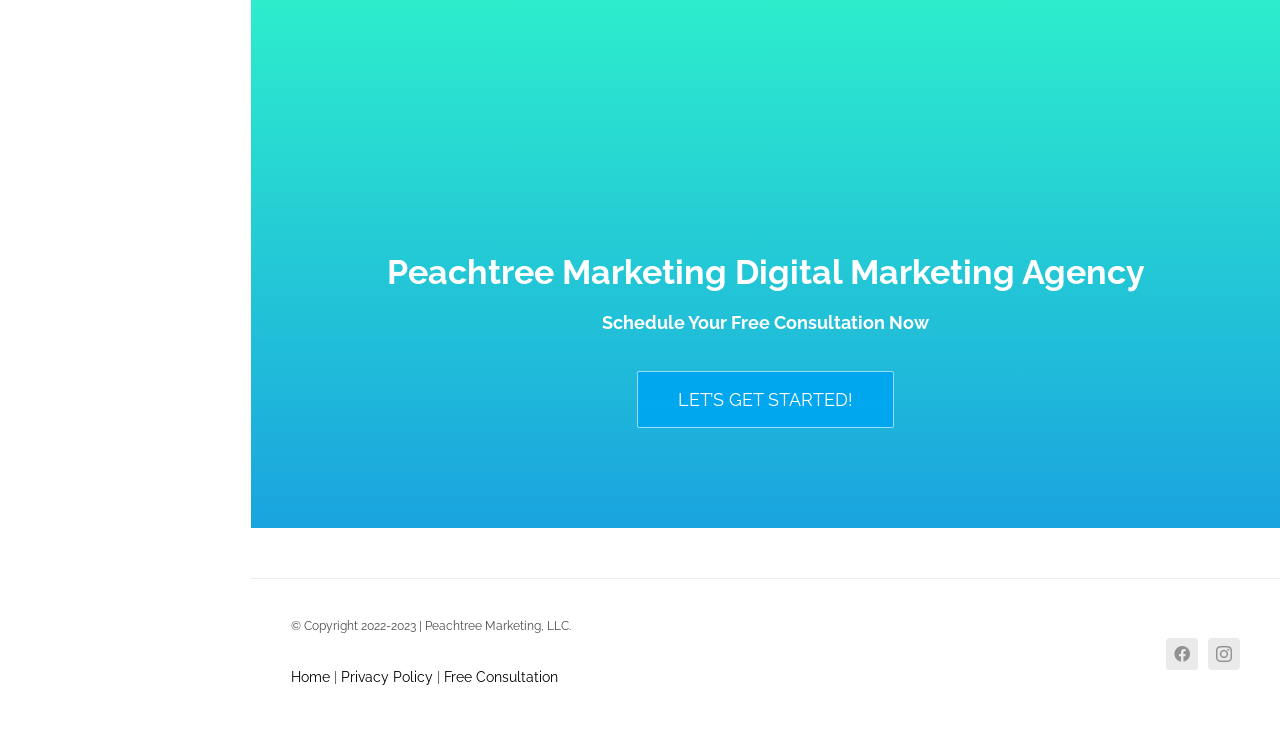How many navigation links are available?
Please provide a detailed answer to the question.

At the bottom of the webpage, there are three navigation links, namely 'Home', 'Privacy Policy', and 'Free Consultation', which can be used to navigate to different sections of the website.